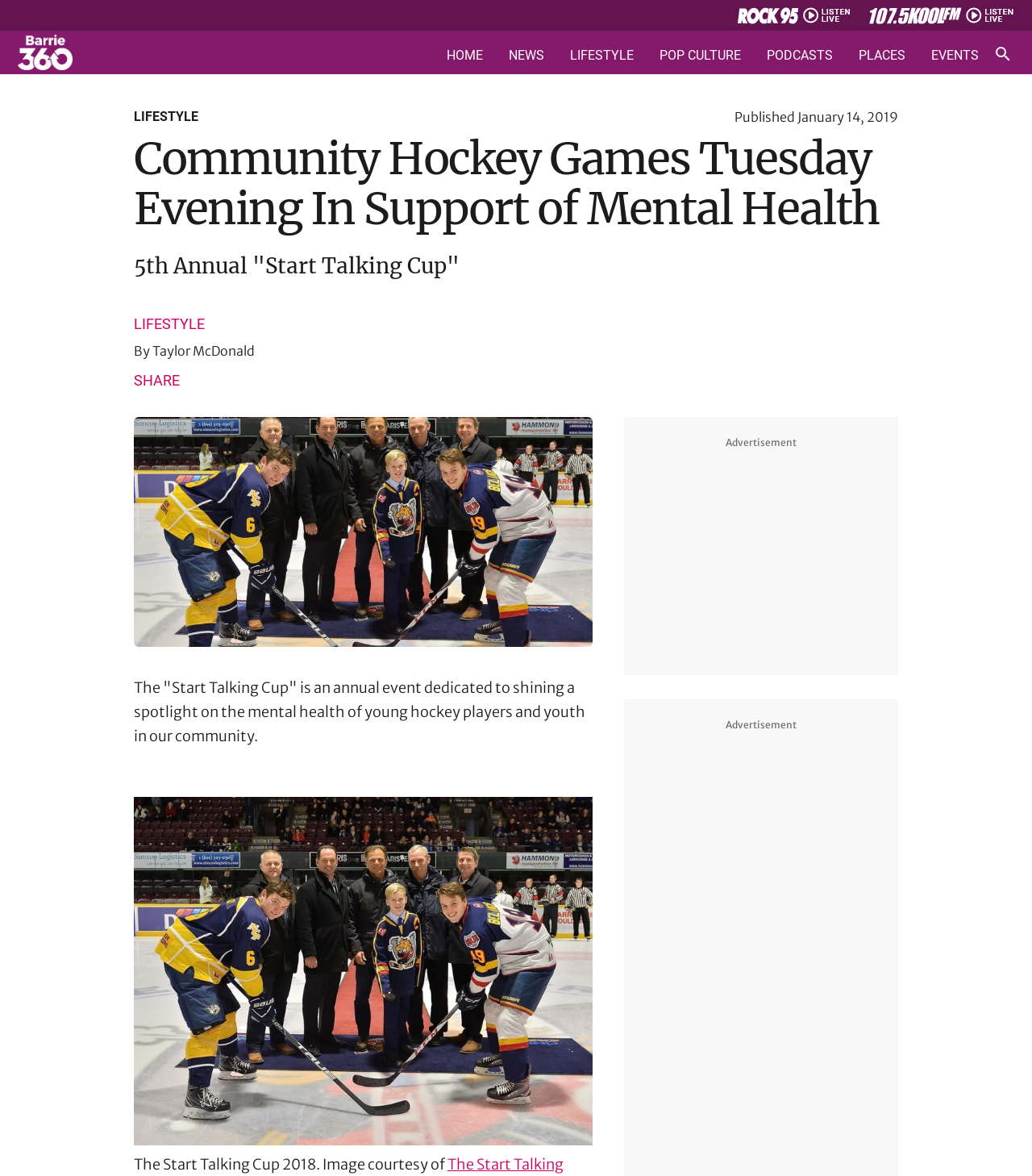Provide a thorough description of this webpage.

The webpage appears to be an article about the 5th Annual "Start Talking Cup", a community hockey game event in support of mental health. 

At the top of the page, there are several links, including "HOME", "NEWS", "LIFESTYLE", "POP CULTURE", "PODCASTS", "PLACES", and "EVENTS", which are positioned horizontally across the page. 

Below these links, there is a search button on the right side, accompanied by a search icon. 

The main content of the article is divided into sections. The title "Community Hockey Games Tuesday Evening In Support of Mental Health" is displayed prominently, followed by the subtitle "5th Annual 'Start Talking Cup'". 

The article is categorized under "LIFESTYLE" and was published on January 14, 2019. The author of the article is Taylor McDonald. 

There is a "SHARE" link on the left side, and below it, a paragraph of text describes the purpose of the "Start Talking Cup" event. 

An image is embedded in the article, likely a photo from the 2018 event, with a caption "Image courtesy of". 

Finally, there is an advertisement at the bottom of the page.